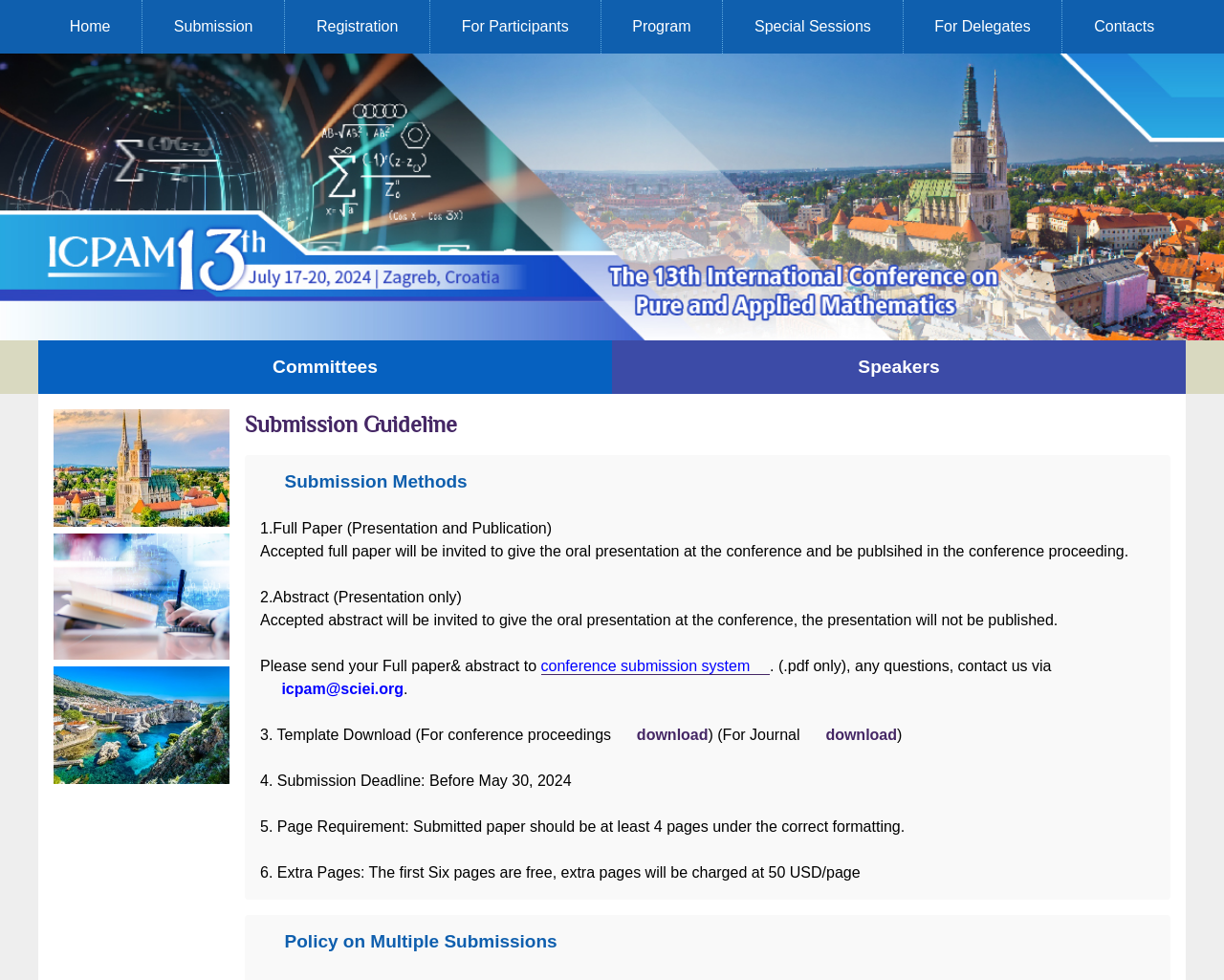What is the deadline for submission?
Refer to the image and provide a one-word or short phrase answer.

Before May 30, 2024